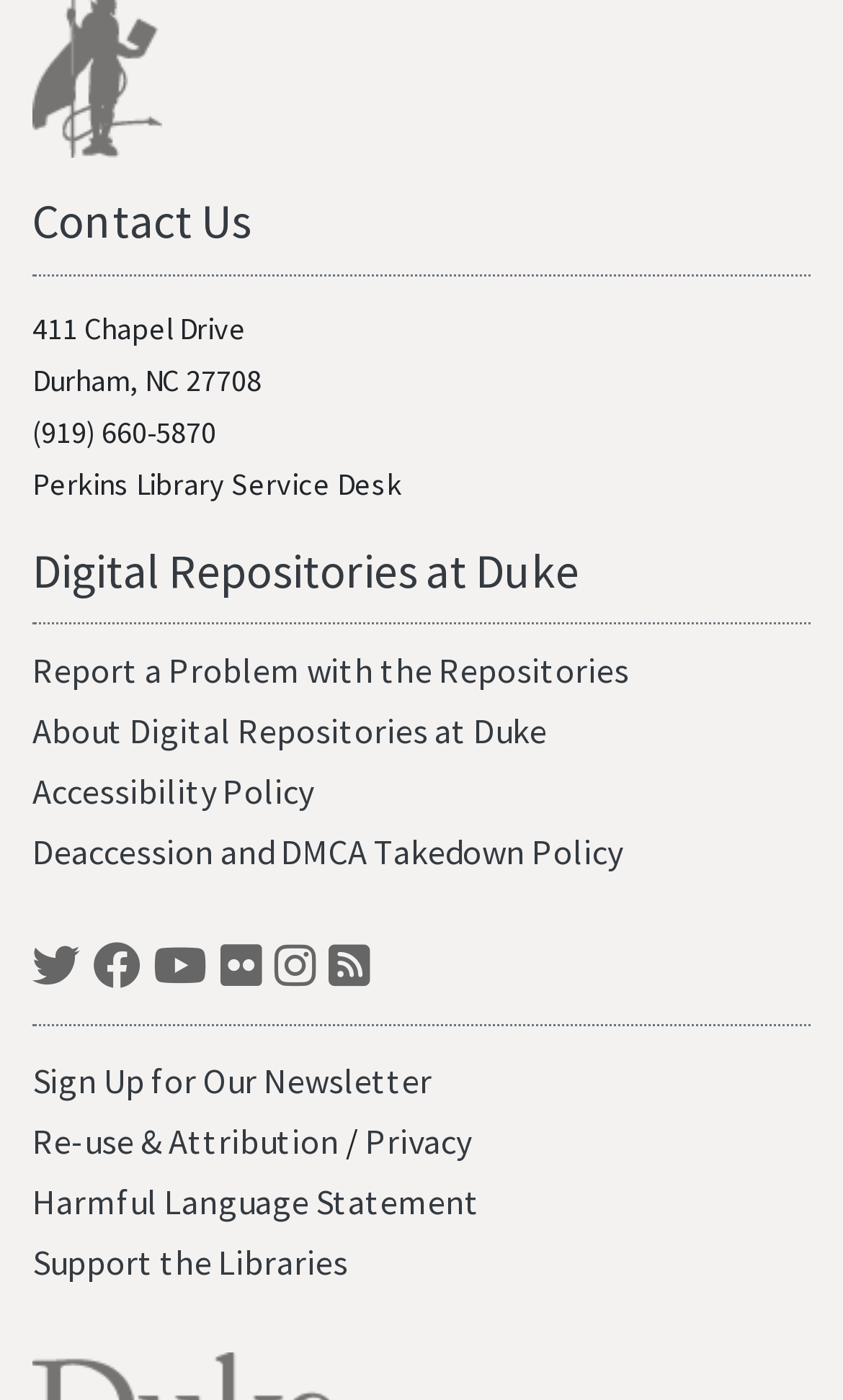Determine the bounding box coordinates of the section to be clicked to follow the instruction: "Click on 'How to choose a home remodeler: What should you look for?'". The coordinates should be given as four float numbers between 0 and 1, formatted as [left, top, right, bottom].

None